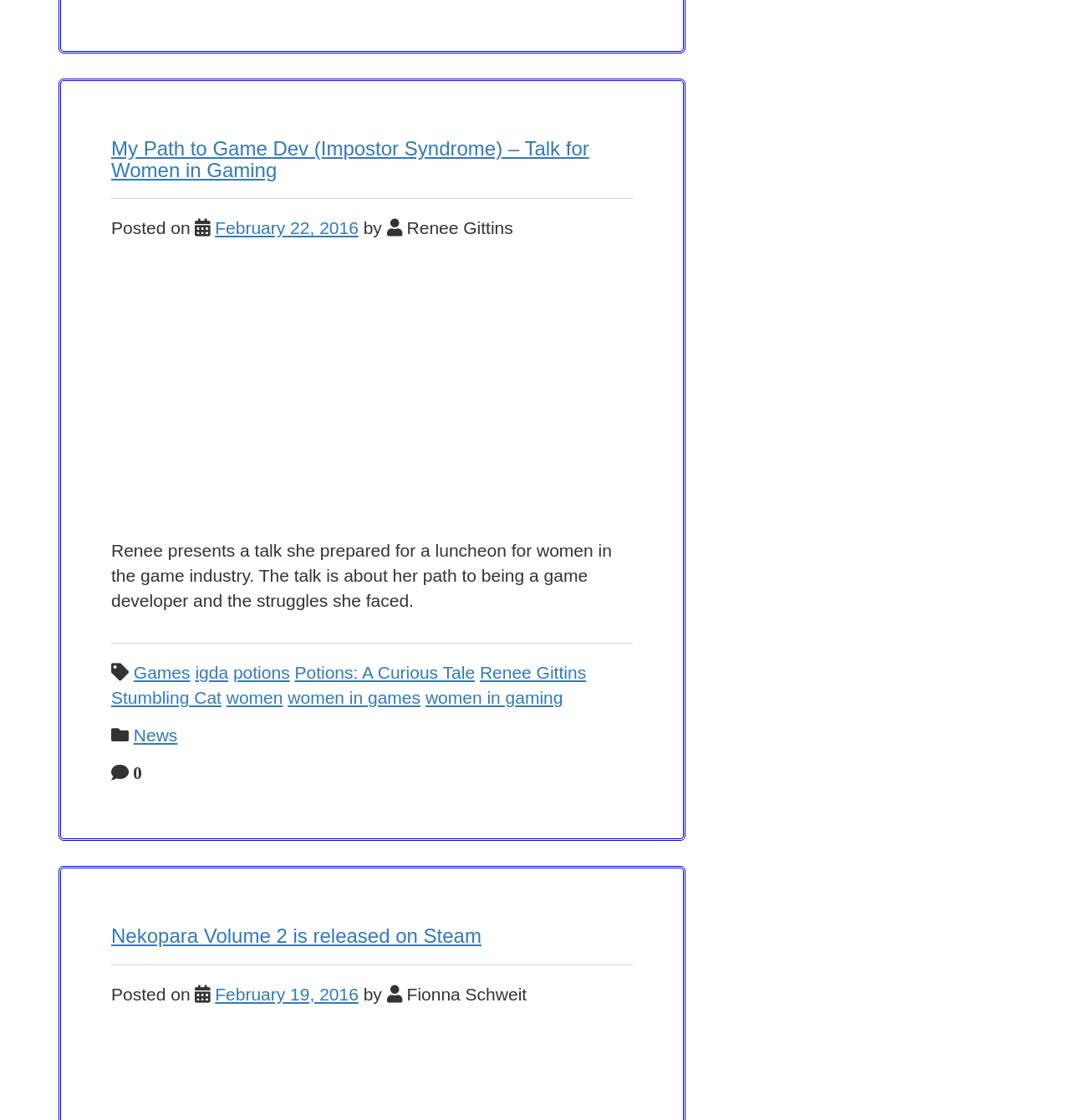Specify the bounding box coordinates of the element's region that should be clicked to achieve the following instruction: "Click the link to read the talk for Women in Gaming". The bounding box coordinates consist of four float numbers between 0 and 1, in the format [left, top, right, bottom].

[0.104, 0.122, 0.551, 0.162]